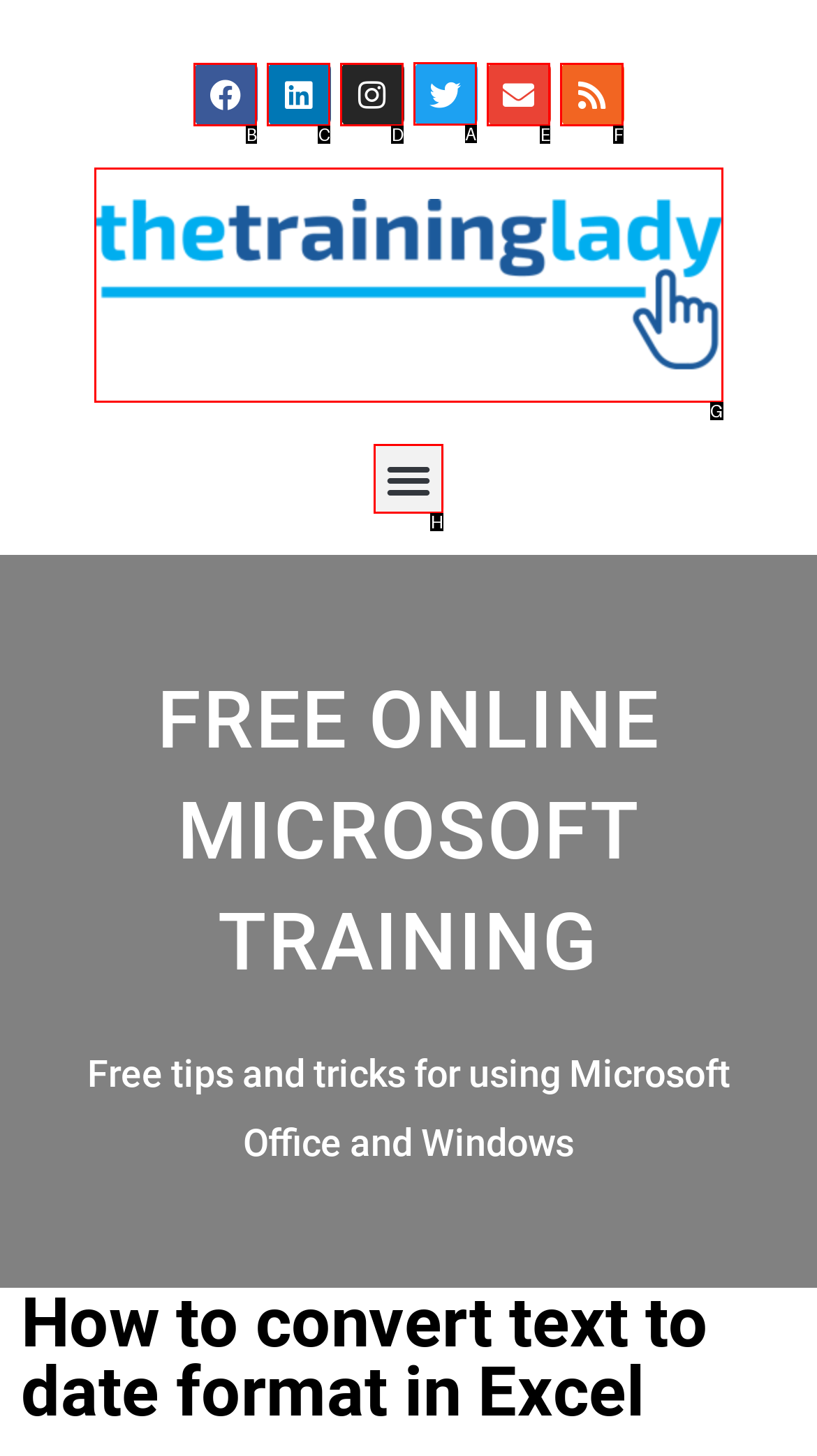Identify the appropriate choice to fulfill this task: Follow The Training Lady on Twitter
Respond with the letter corresponding to the correct option.

A